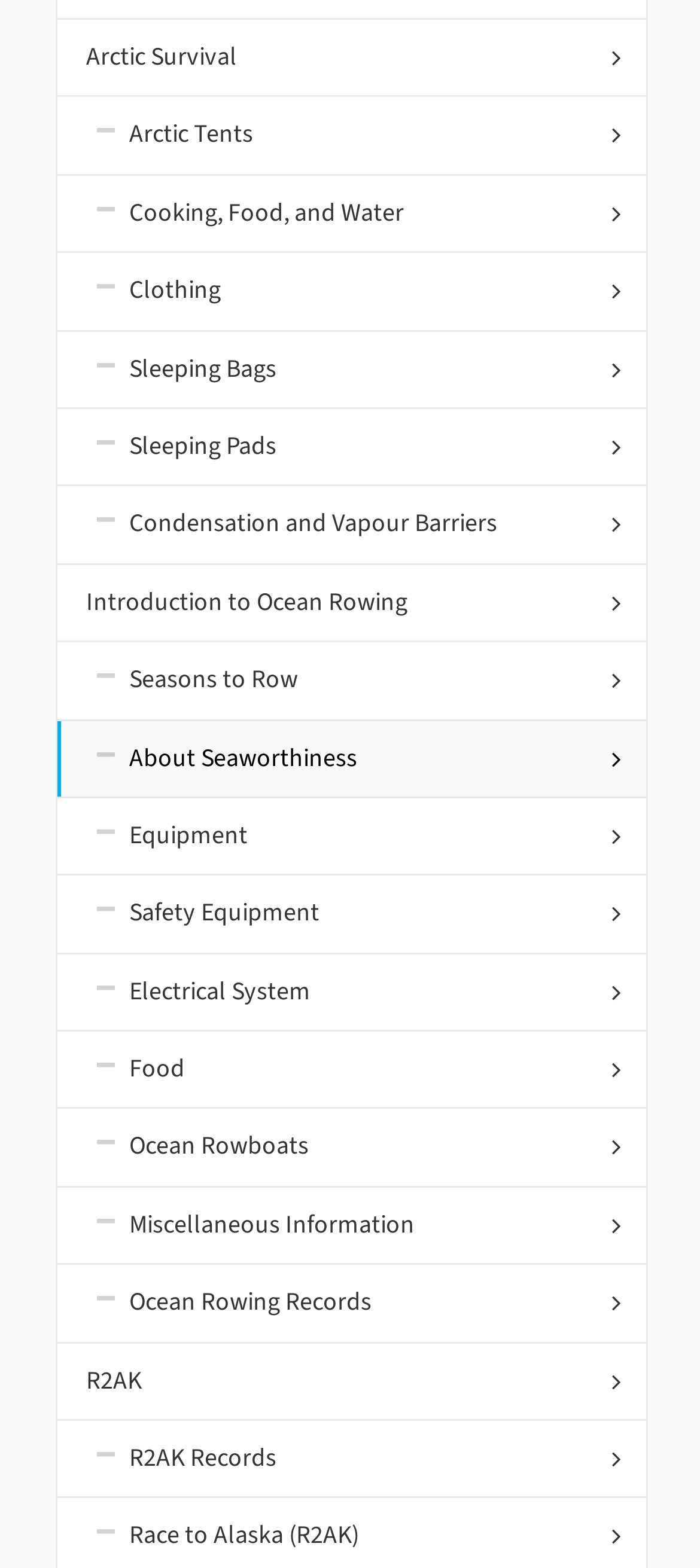Calculate the bounding box coordinates of the UI element given the description: "Seasons to Row".

[0.082, 0.41, 0.923, 0.458]